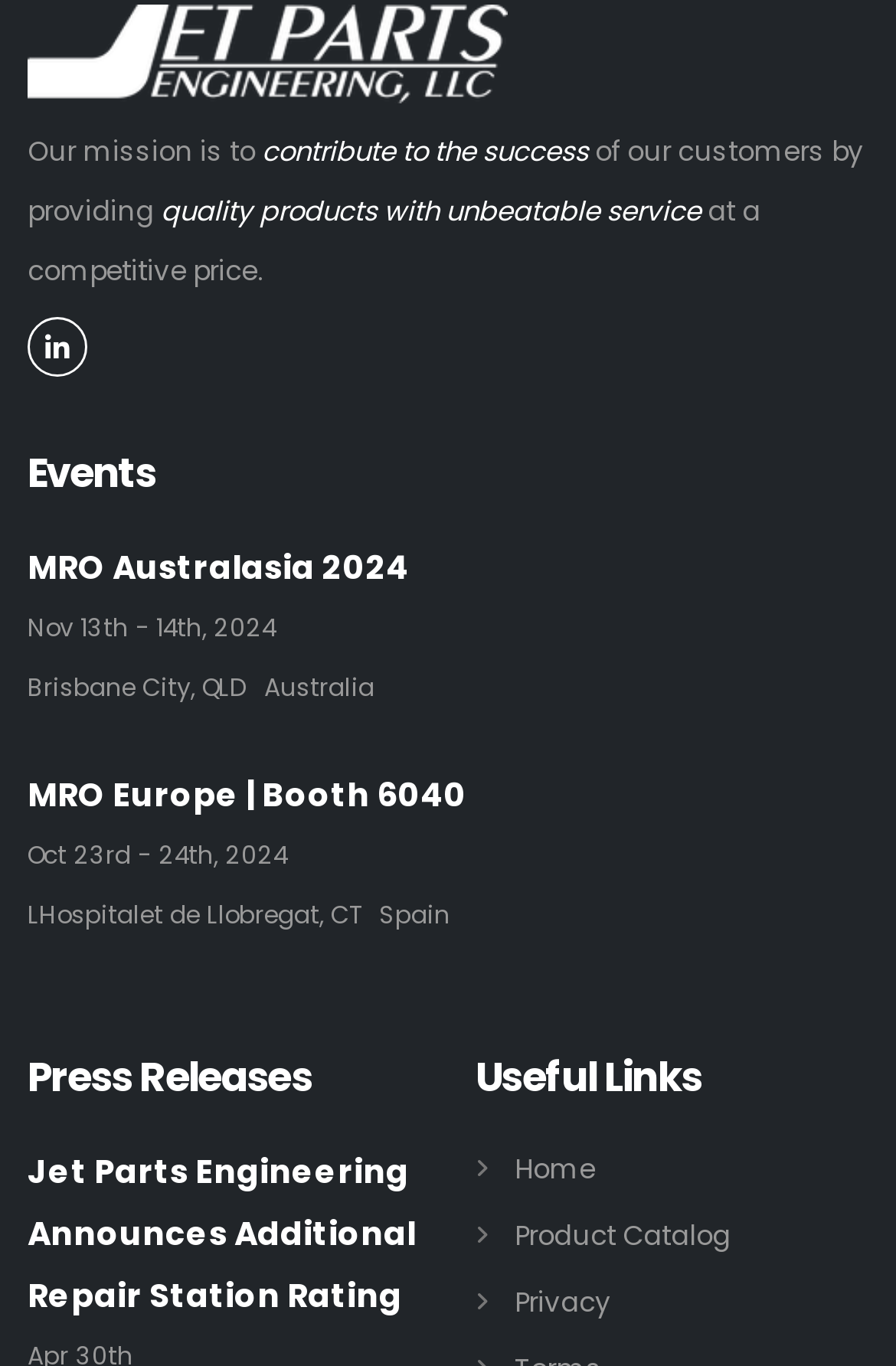Answer the question in one word or a short phrase:
What is the title of the press release?

Jet Parts Engineering Announces Additional Repair Station Rating